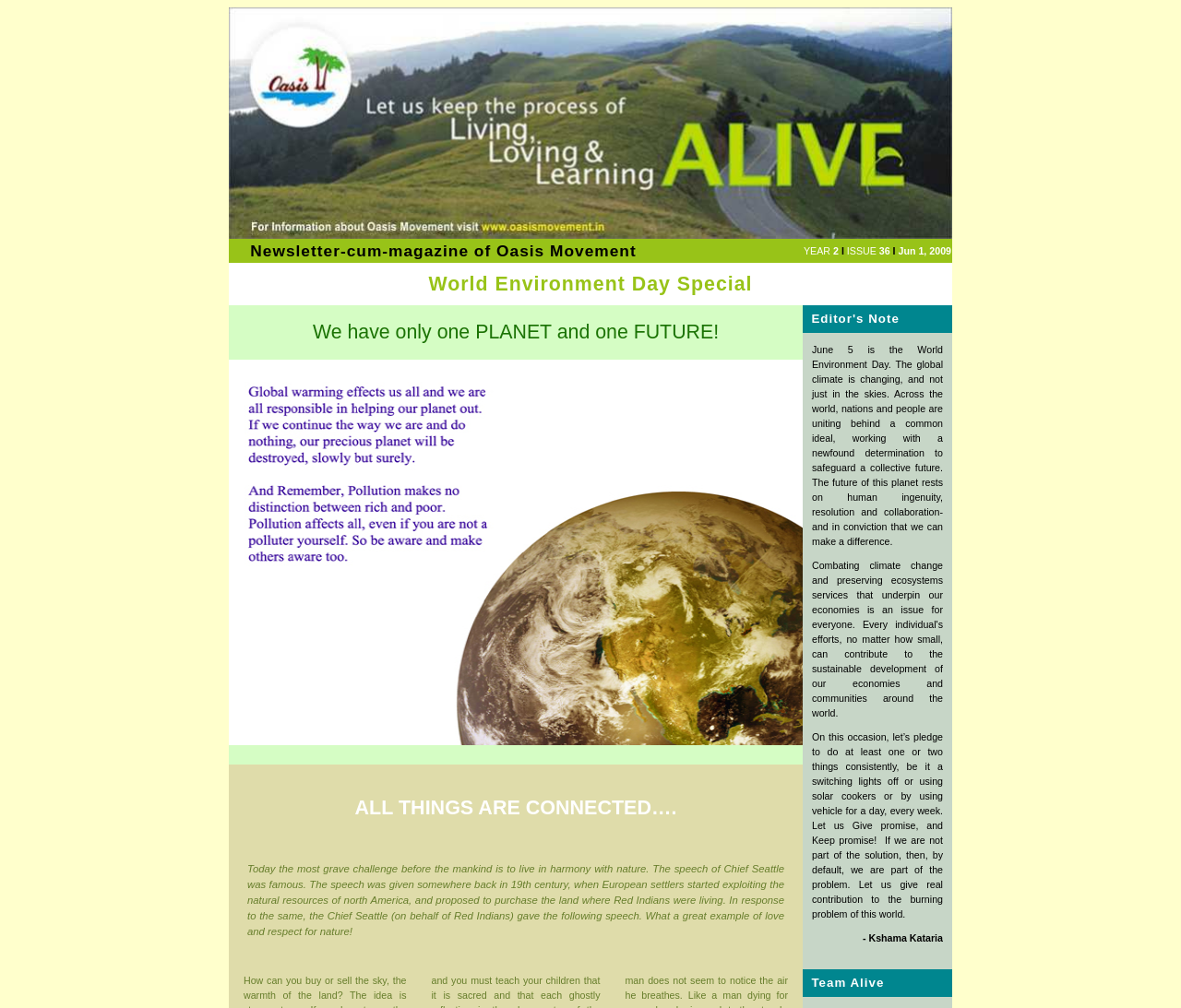Carefully examine the image and provide an in-depth answer to the question: What is the date of this issue?

The date of this issue can be found in the second row of the table, which states 'YEAR 2 ISSUE 36 Jun 1, 2009'.